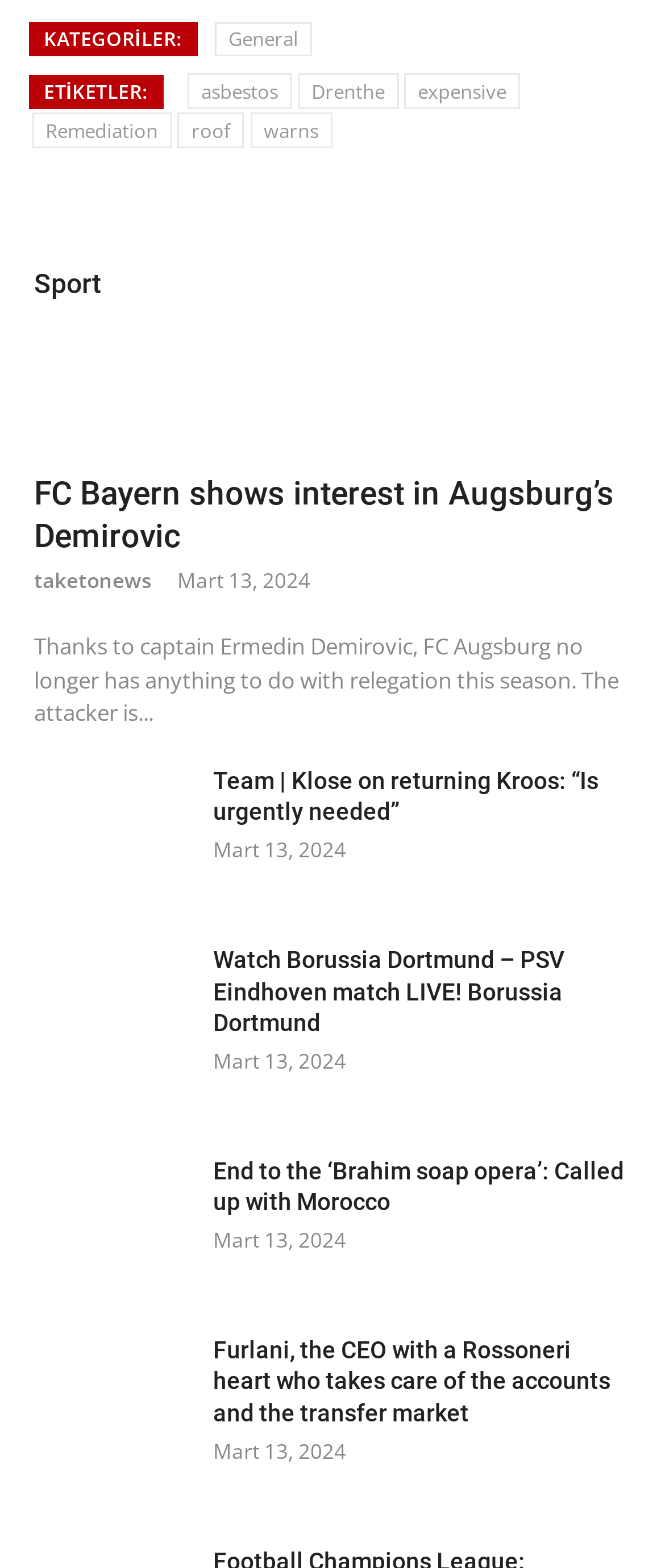Use one word or a short phrase to answer the question provided: 
What is the title of the third article?

Watch Borussia Dortmund – PSV Eindhoven match LIVE! Borussia Dortmund